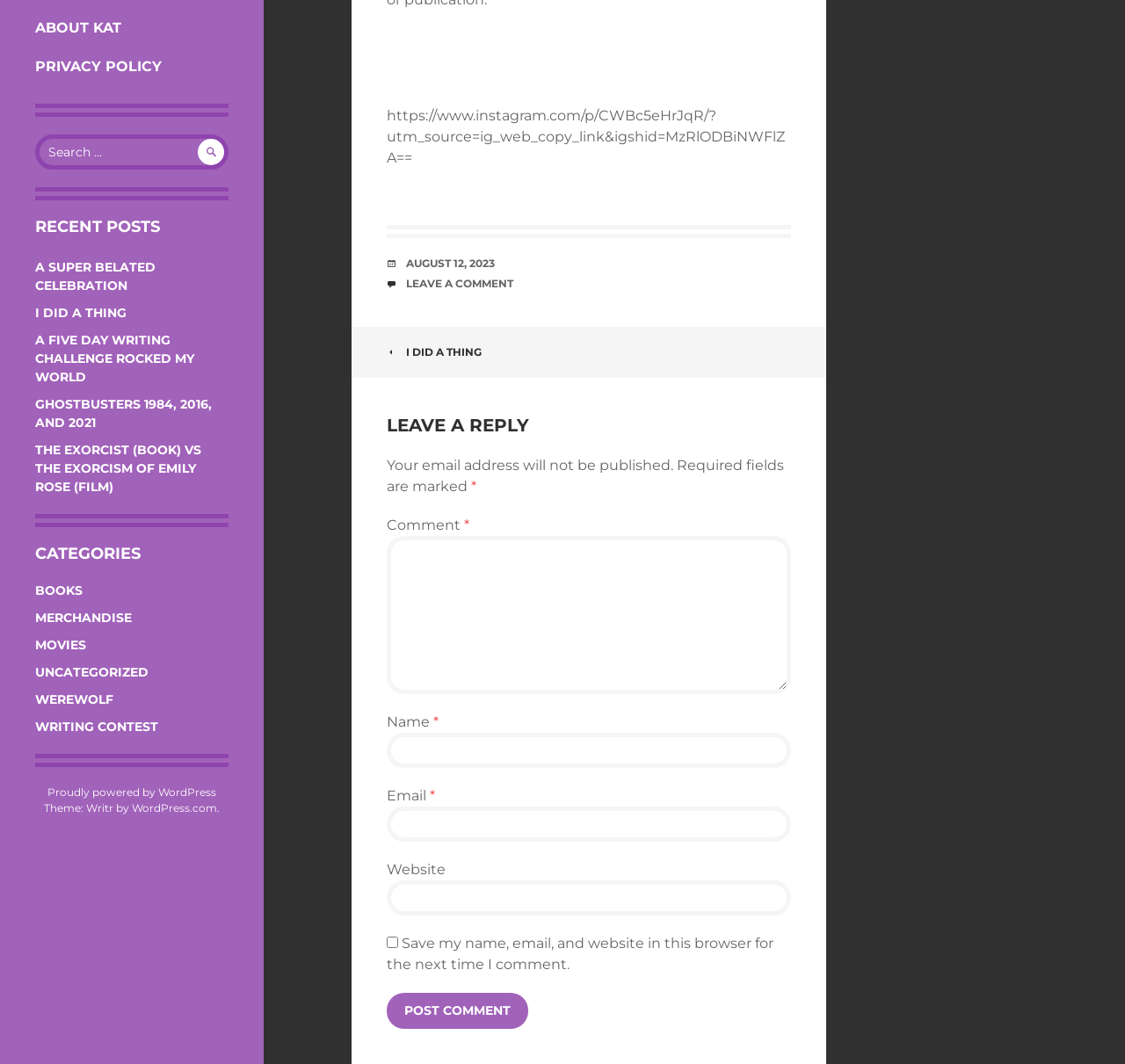Find and provide the bounding box coordinates for the UI element described with: "Proudly powered by WordPress".

[0.042, 0.738, 0.192, 0.75]